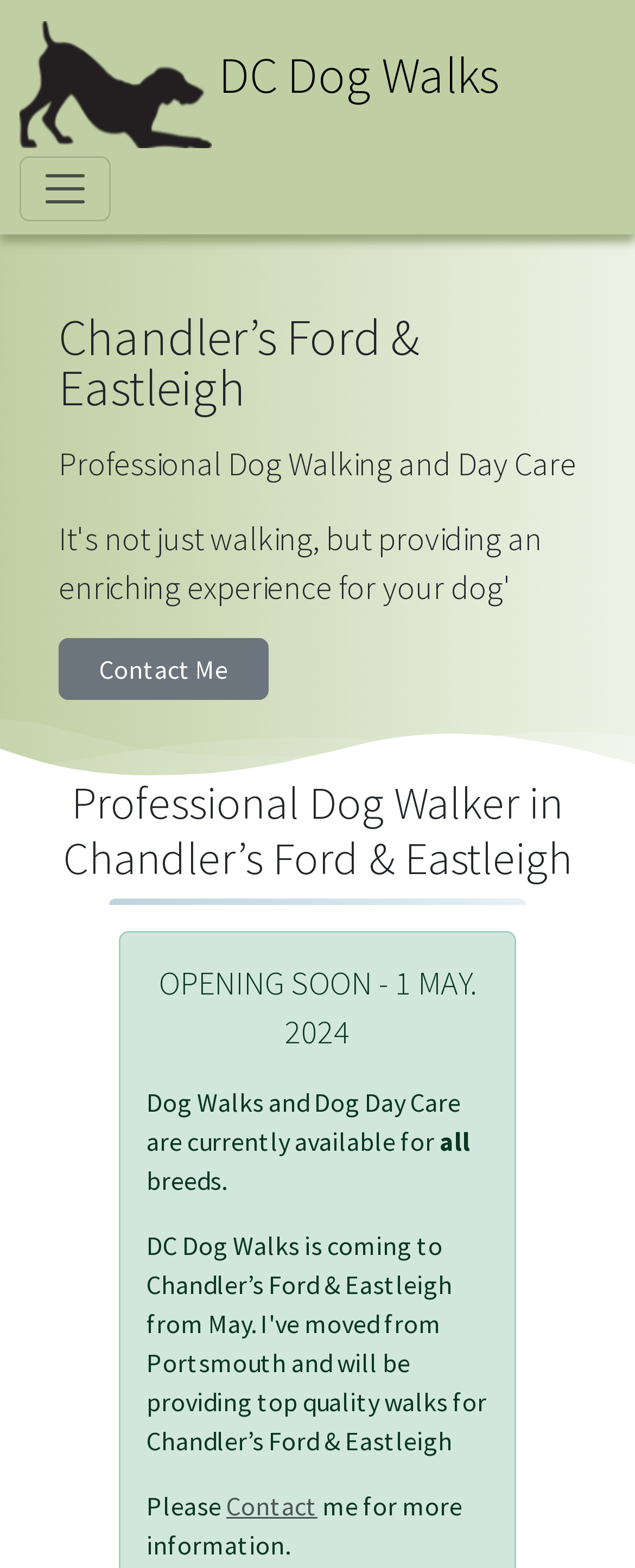What is the scope of the dog walking service?
Carefully examine the image and provide a detailed answer to the question.

The webpage mentions 'Dog Walks and Dog Day Care are currently available for all breeds', indicating that the dog walking service is available for dogs of all breeds.